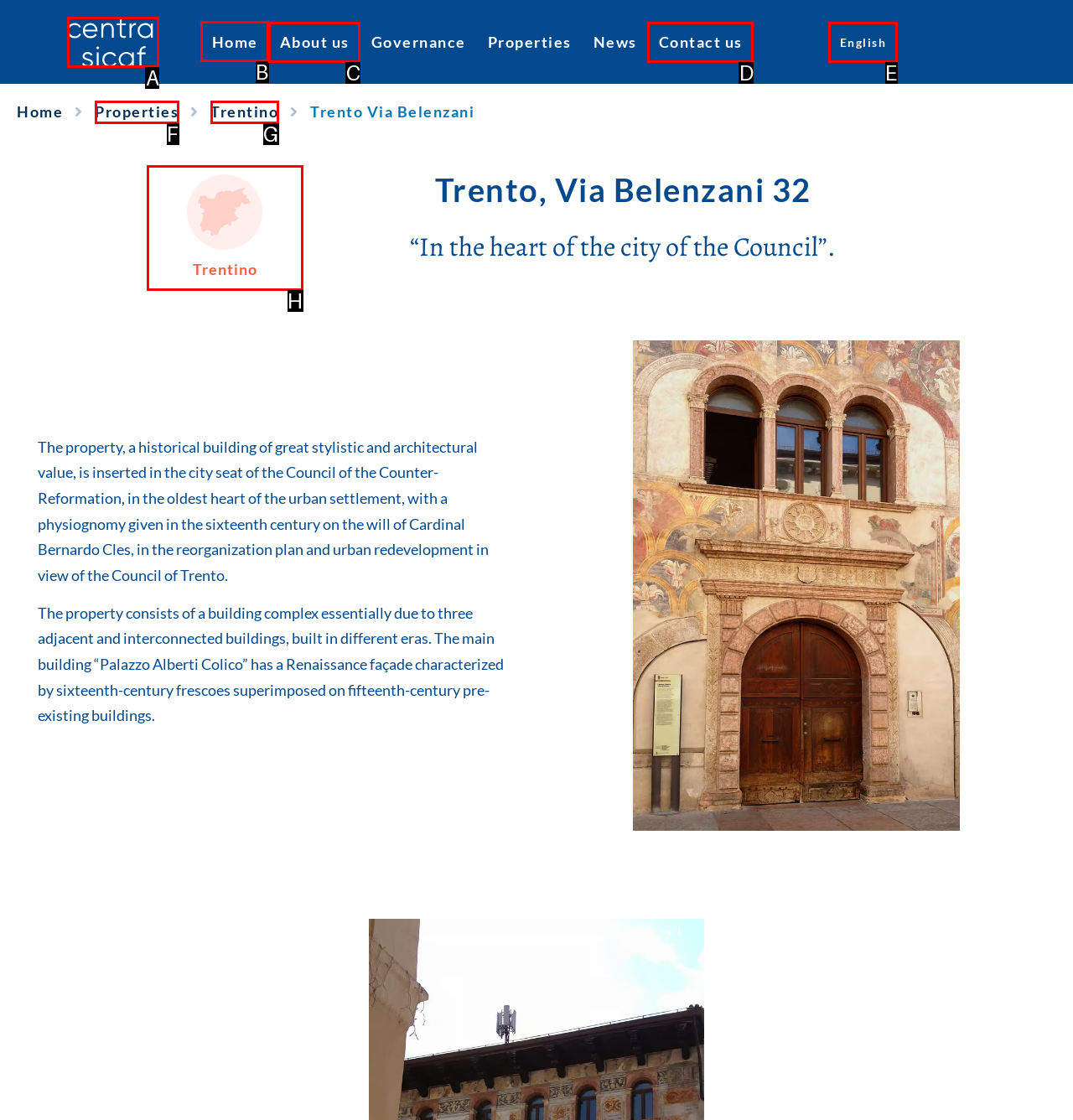Which letter corresponds to the correct option to complete the task: Go to the Home page?
Answer with the letter of the chosen UI element.

B